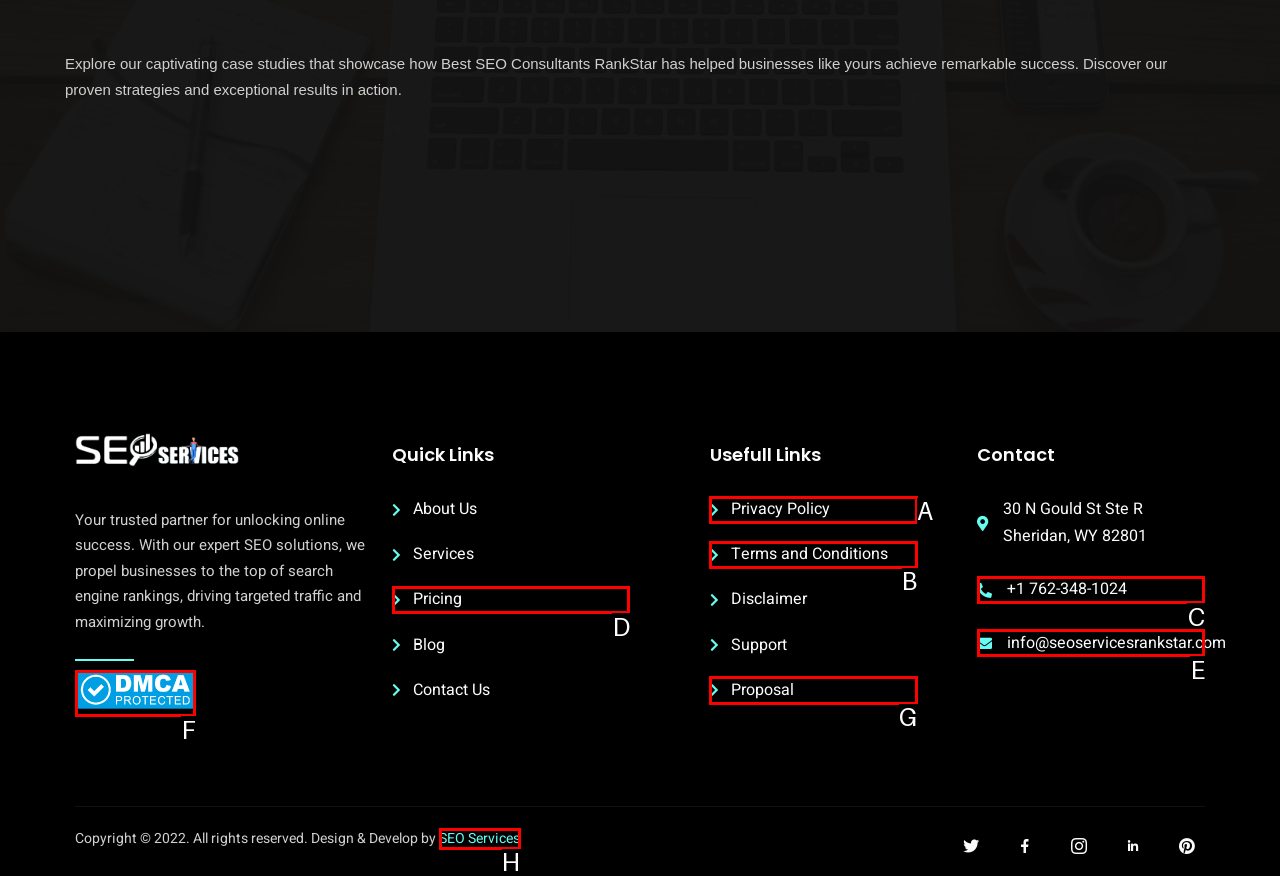Point out the specific HTML element to click to complete this task: Check 'DMCA.com Protection Status' Reply with the letter of the chosen option.

F